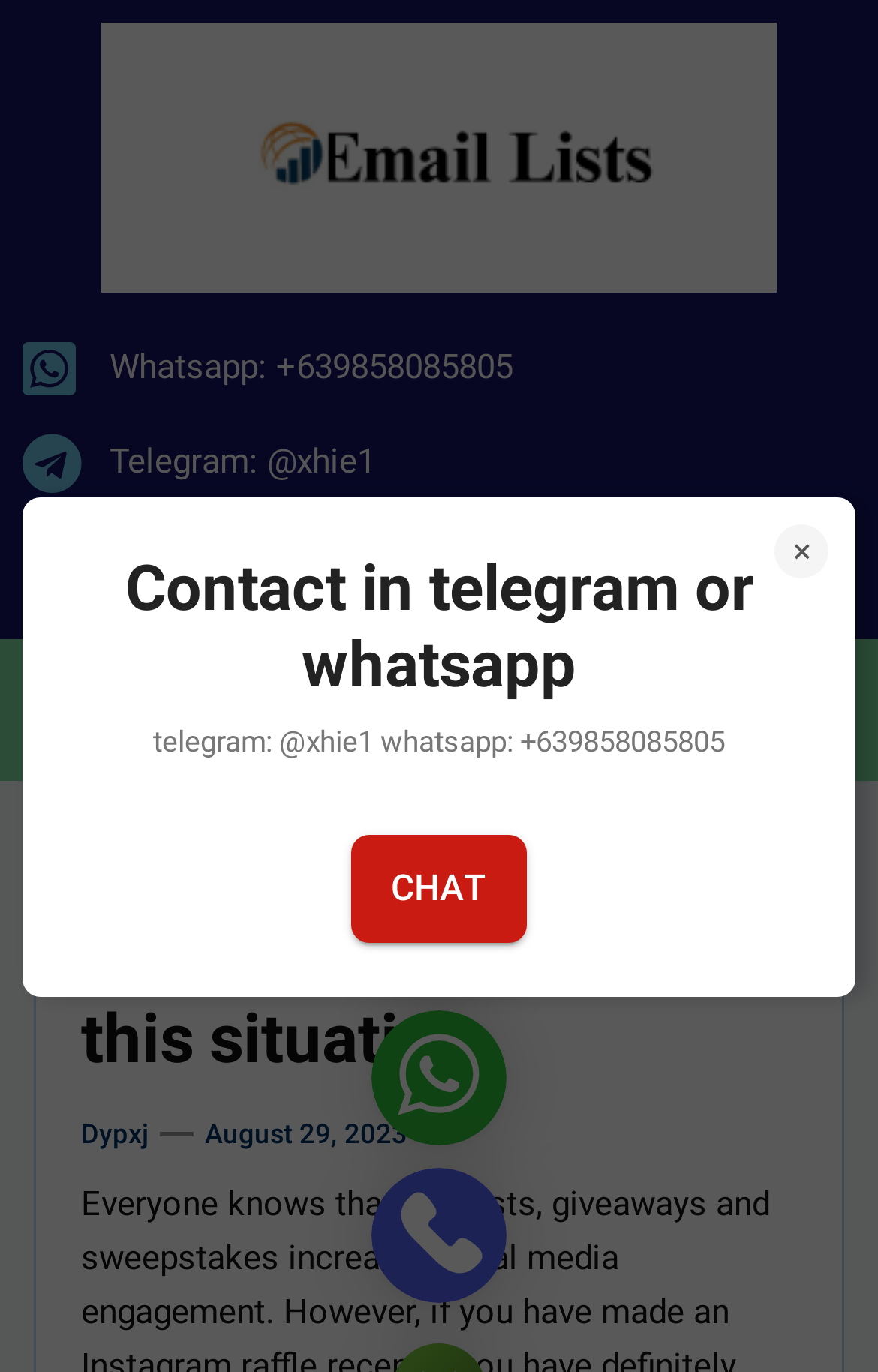What is the title of the image on the top?
Based on the screenshot, respond with a single word or phrase.

Email Lists